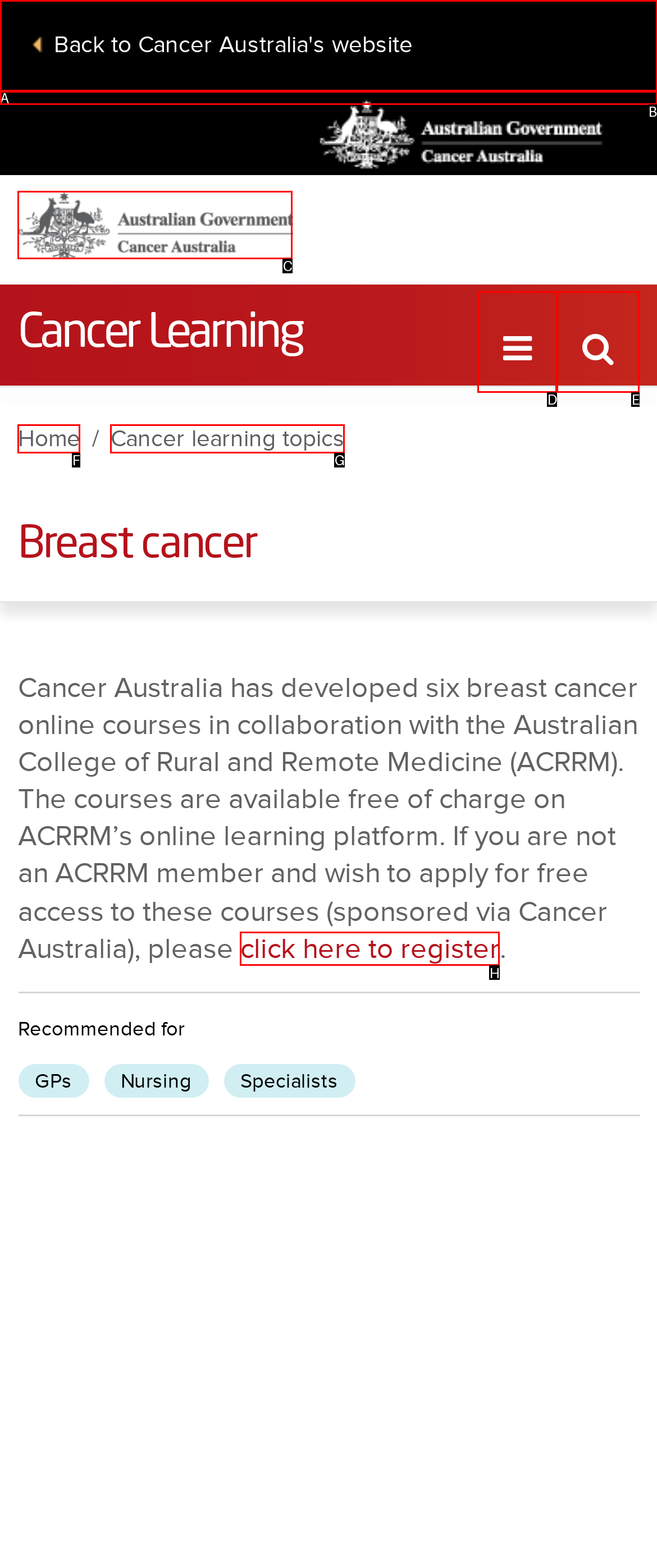Indicate which lettered UI element to click to fulfill the following task: Visit the home page
Provide the letter of the correct option.

C